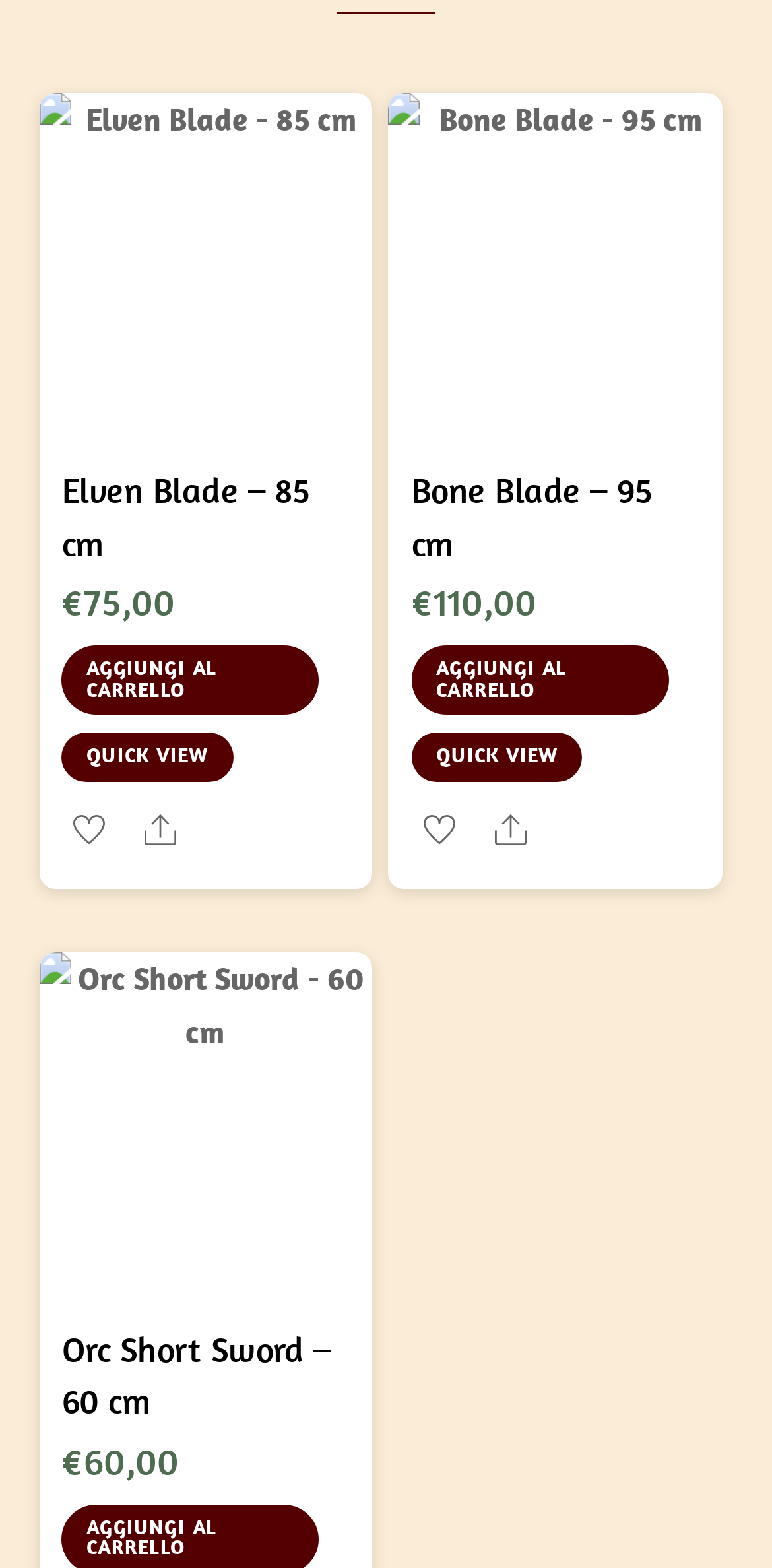What is the length of Orc Short Sword?
Ensure your answer is thorough and detailed.

I found the length of Orc Short Sword by looking at the text in the heading, which is Orc Short Sword – 60 cm.